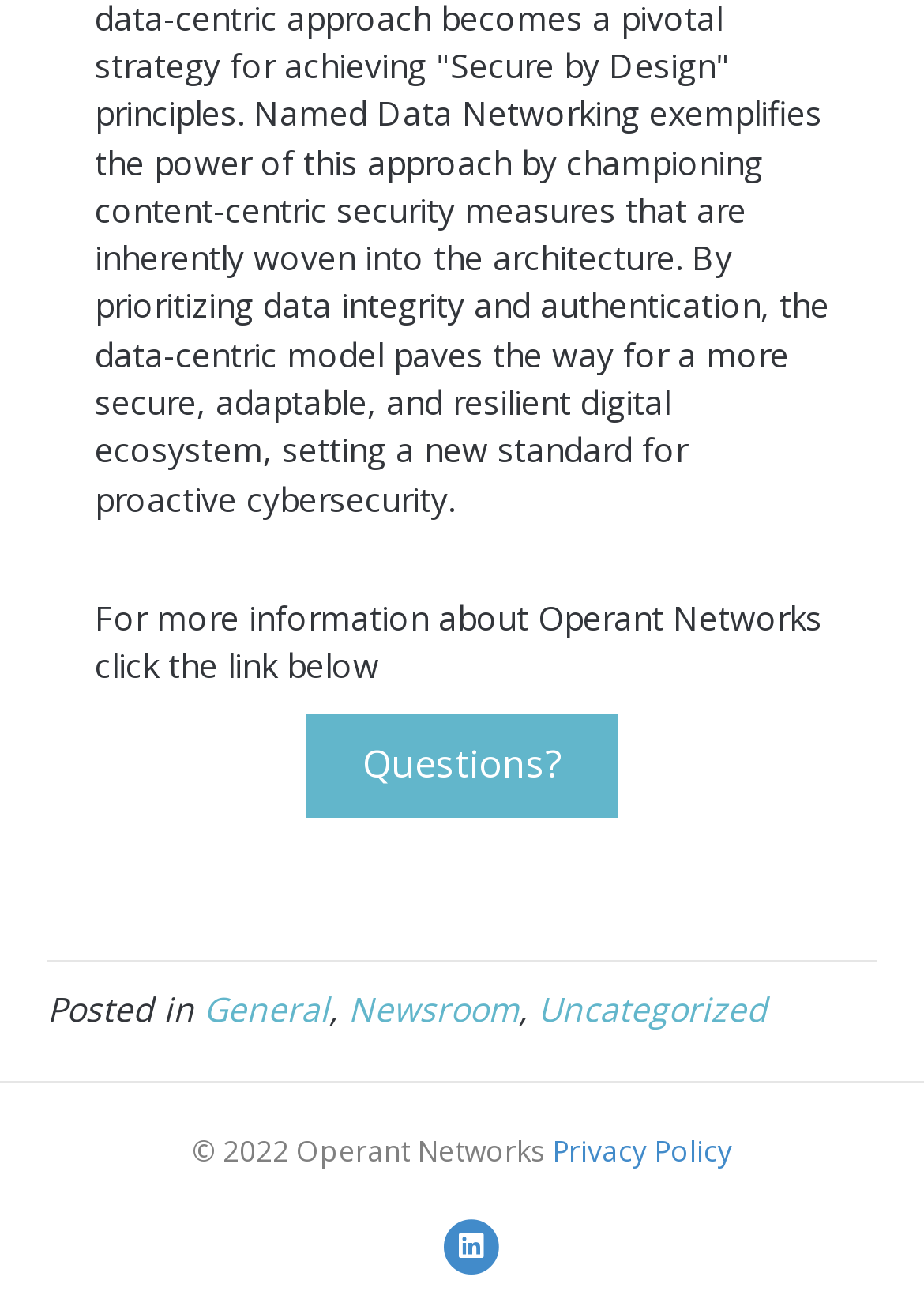Using the information in the image, give a comprehensive answer to the question: 
How many links are present at the bottom of the webpage?

There are three links present at the bottom of the webpage, namely 'Privacy Policy', 'Linkedin', and the copyright link 'Operant Networks'.